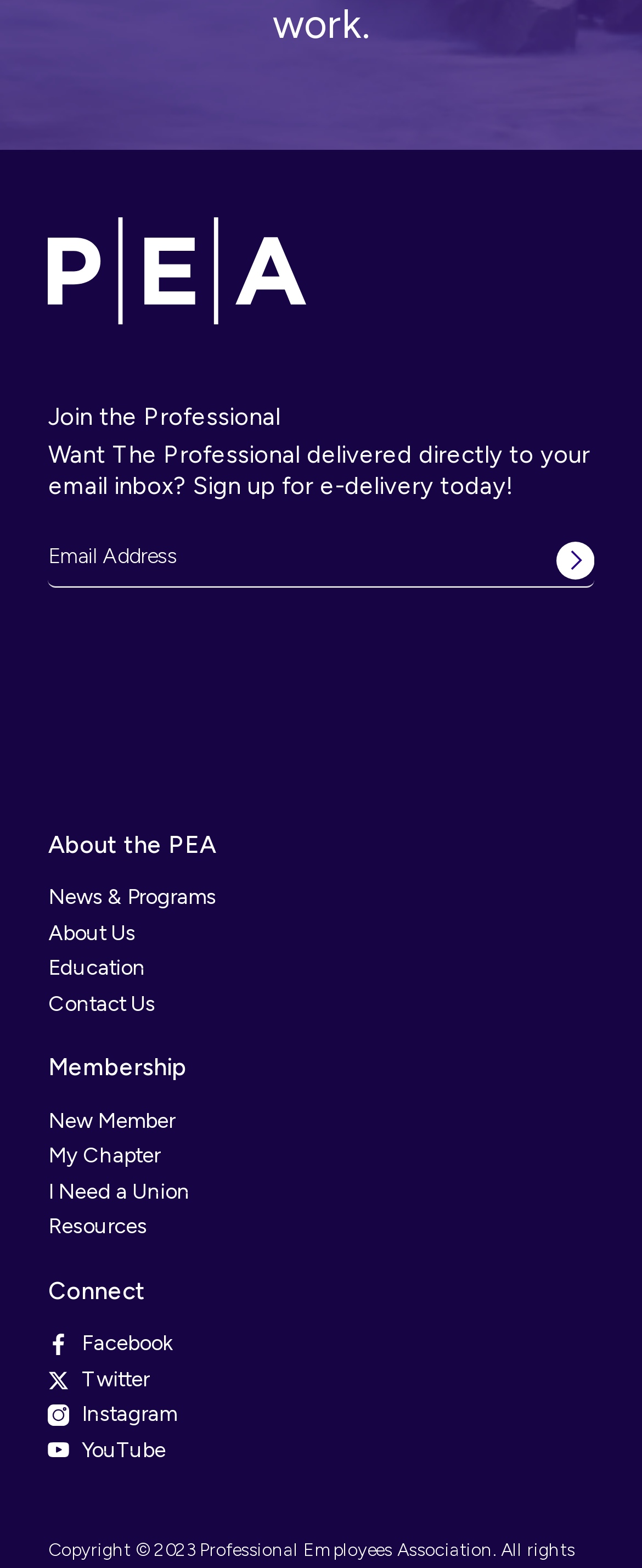Identify the bounding box coordinates of the element that should be clicked to fulfill this task: "Learn about the PEA". The coordinates should be provided as four float numbers between 0 and 1, i.e., [left, top, right, bottom].

[0.075, 0.53, 0.925, 0.547]